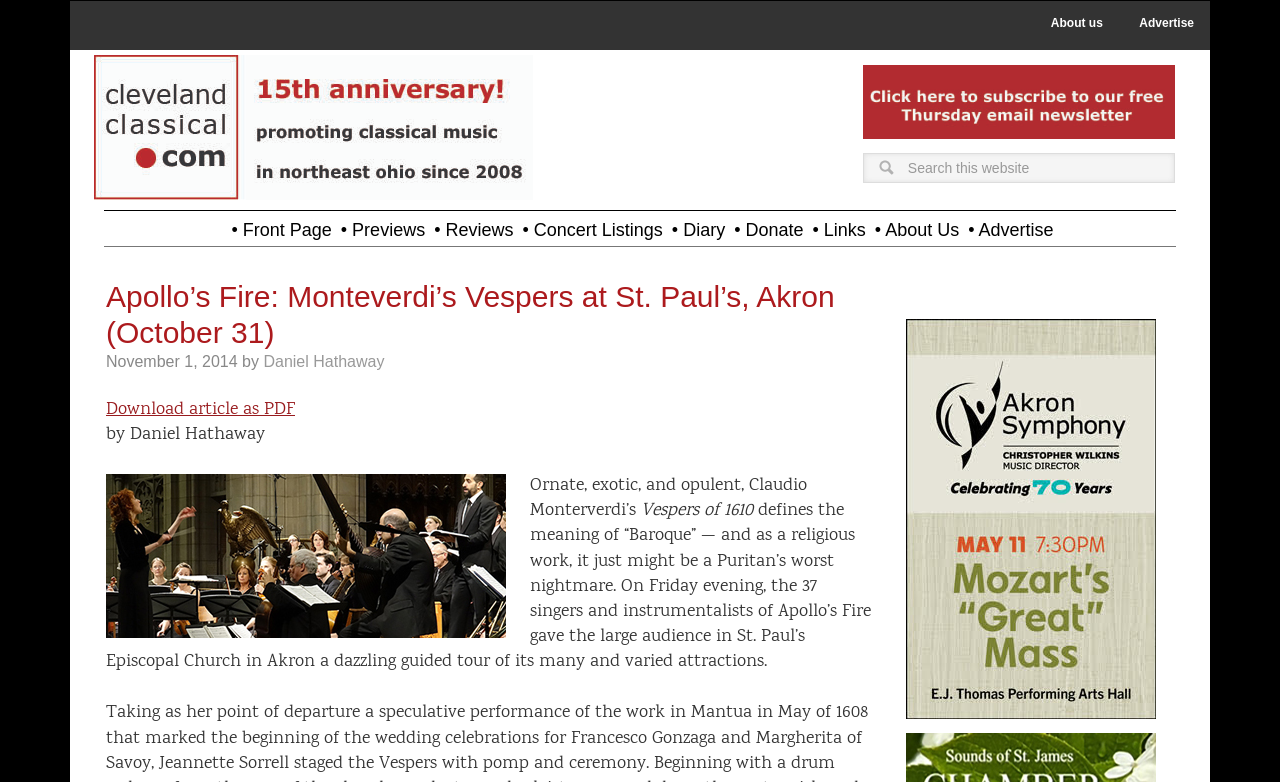Determine the bounding box coordinates of the element's region needed to click to follow the instruction: "Read article by Daniel Hathaway". Provide these coordinates as four float numbers between 0 and 1, formatted as [left, top, right, bottom].

[0.206, 0.452, 0.3, 0.473]